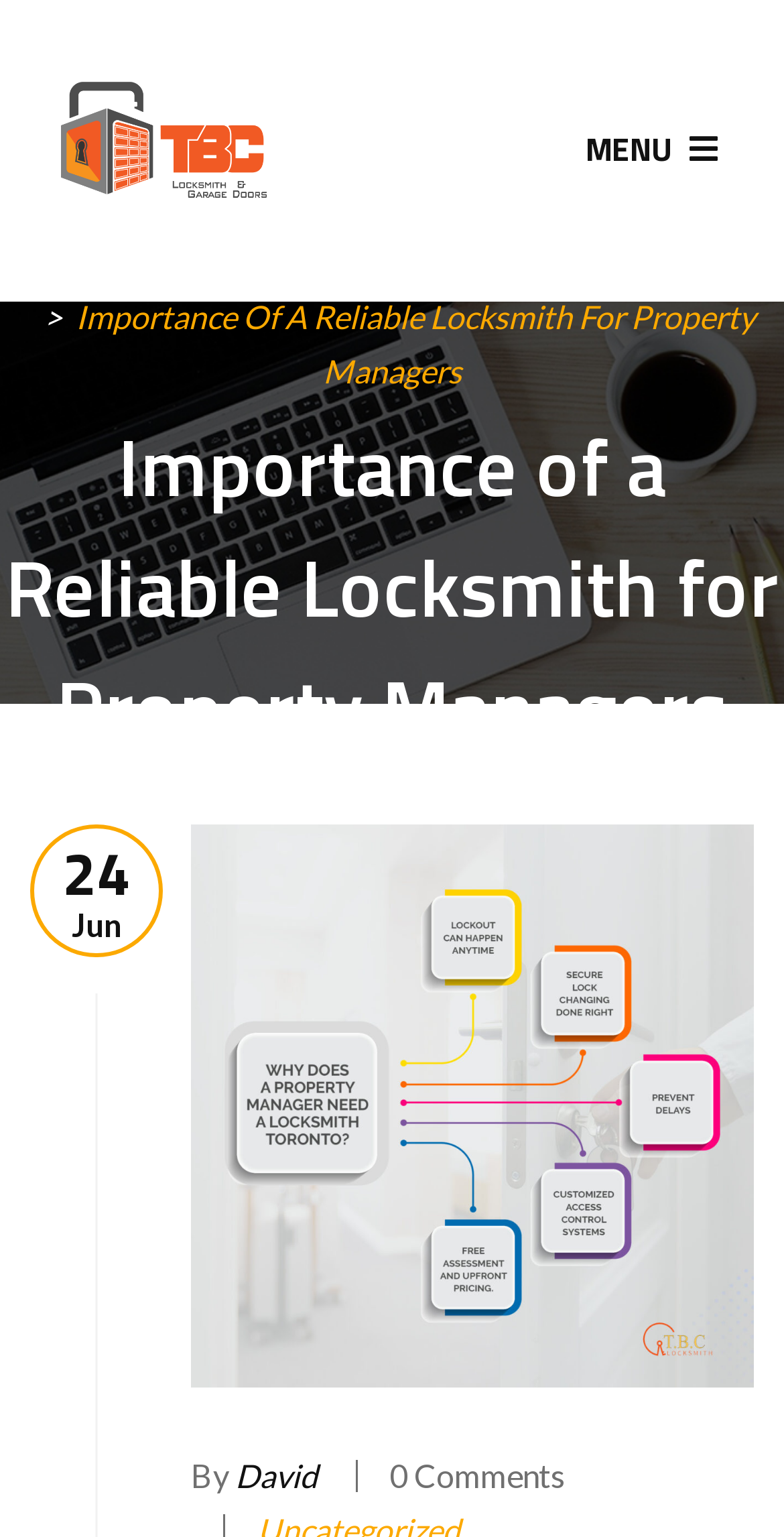Who is the author of the article?
Can you offer a detailed and complete answer to this question?

I found the author's name by looking at the link element with the text 'David' which is located below the heading element and is likely to be the author's name.